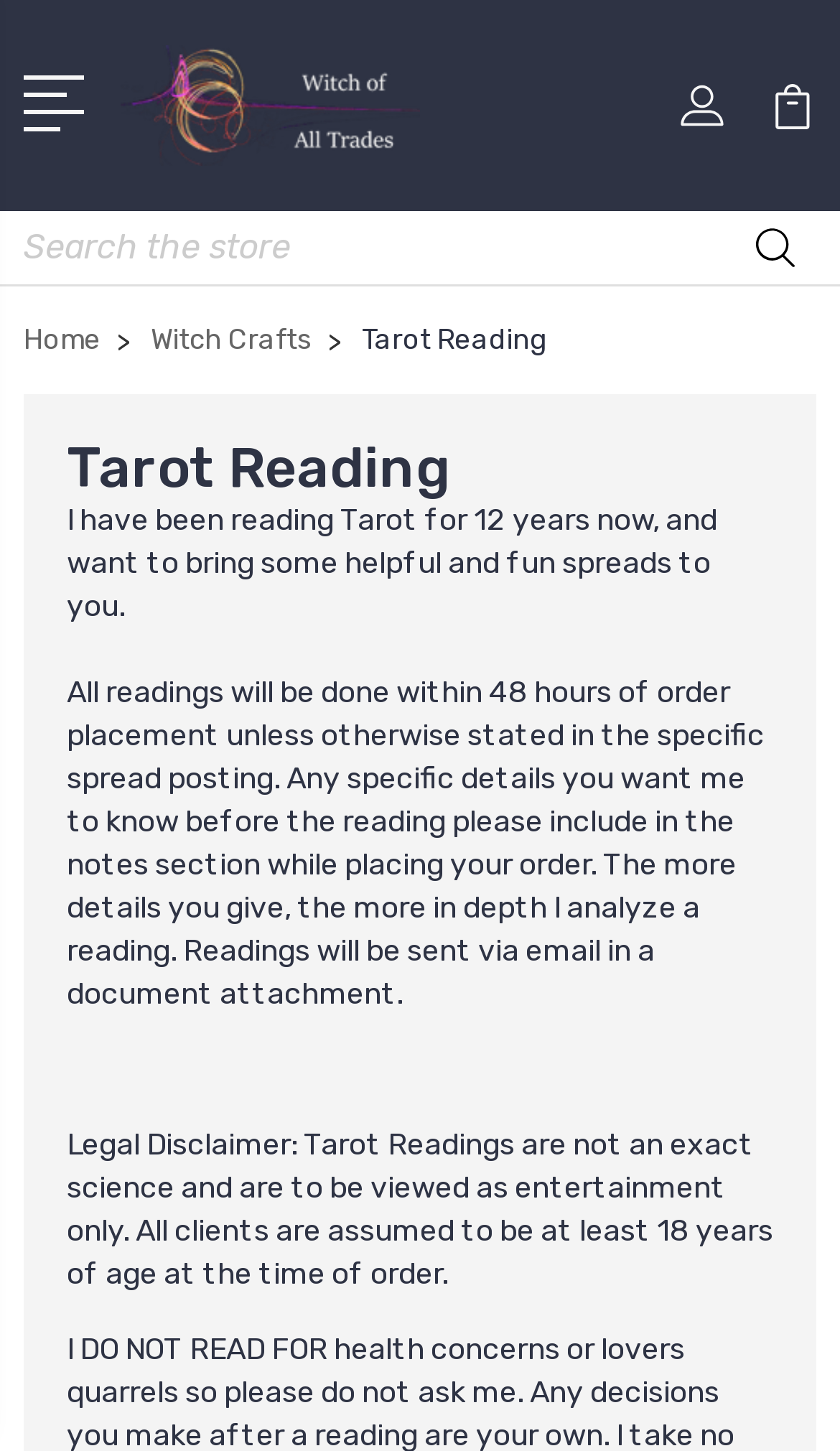Create a detailed description of the webpage's content and layout.

The webpage is about Tarot Readings, with a prominent heading "Tarot Reading" at the top center of the page. Below the heading, there is a brief introduction to the Tarot reading service, stating that the reader has 12 years of experience and offers helpful and fun spreads. 

On the top left, there are three links: an empty link, "Witch Of All Trades" with an accompanying image, and another empty link. On the top right, there are two more links, each with an image. 

Below the top links, there is a search bar with a "Search" label and a textbox to input search queries. The search bar is accompanied by an image on the right. 

The main content of the page is divided into sections. The first section explains the process of Tarot readings, stating that all readings will be done within 48 hours of order placement and that clients should provide specific details for a more in-depth analysis. 

The second section is a legal disclaimer, stating that Tarot readings are for entertainment purposes only and that clients are assumed to be at least 18 years old. 

There are also links to "Home" and "Witch Crafts" at the top center of the page, below the top links.